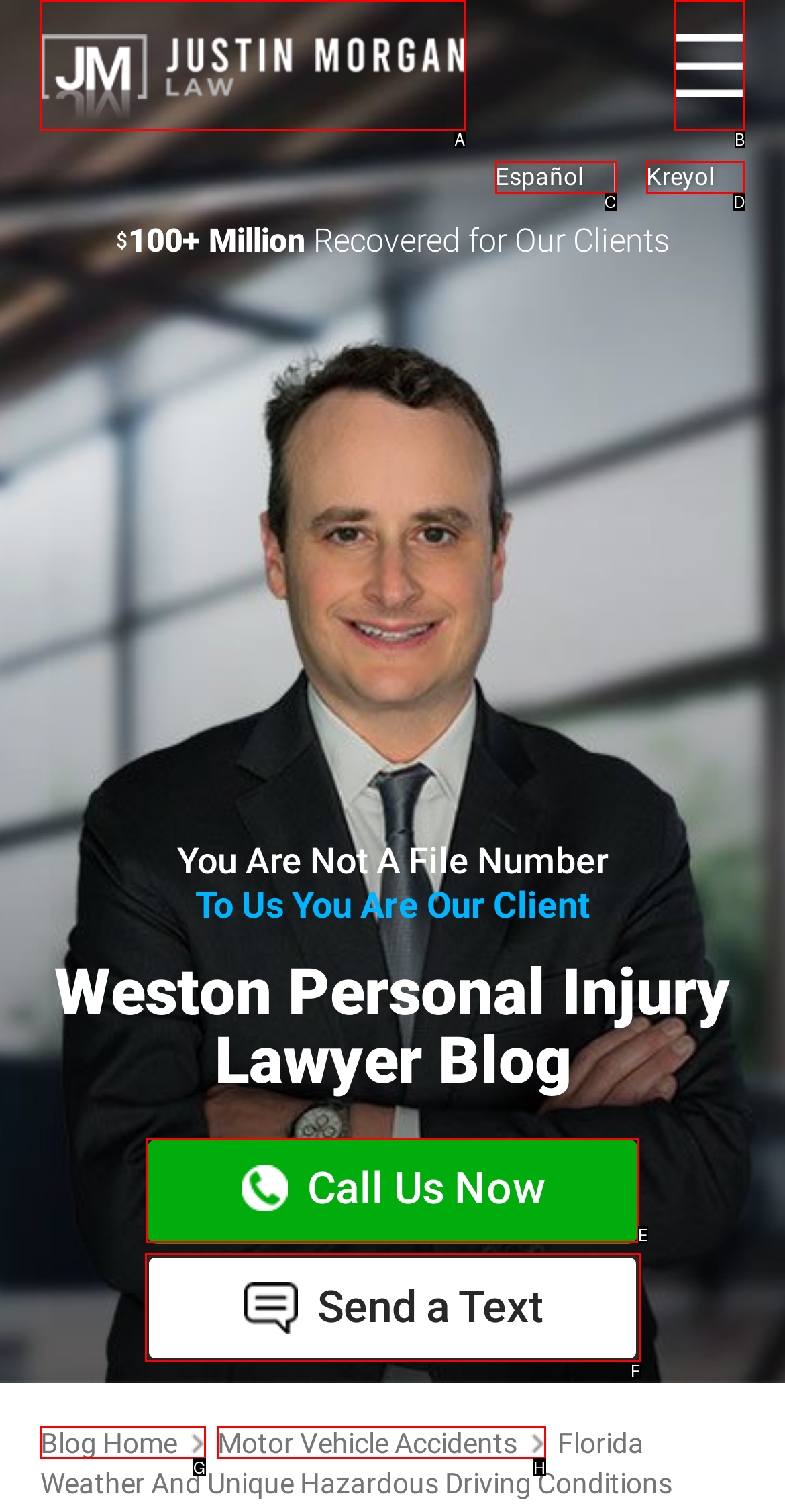Determine the HTML element to click for the instruction: Click the 'Call Us Now' link.
Answer with the letter corresponding to the correct choice from the provided options.

E